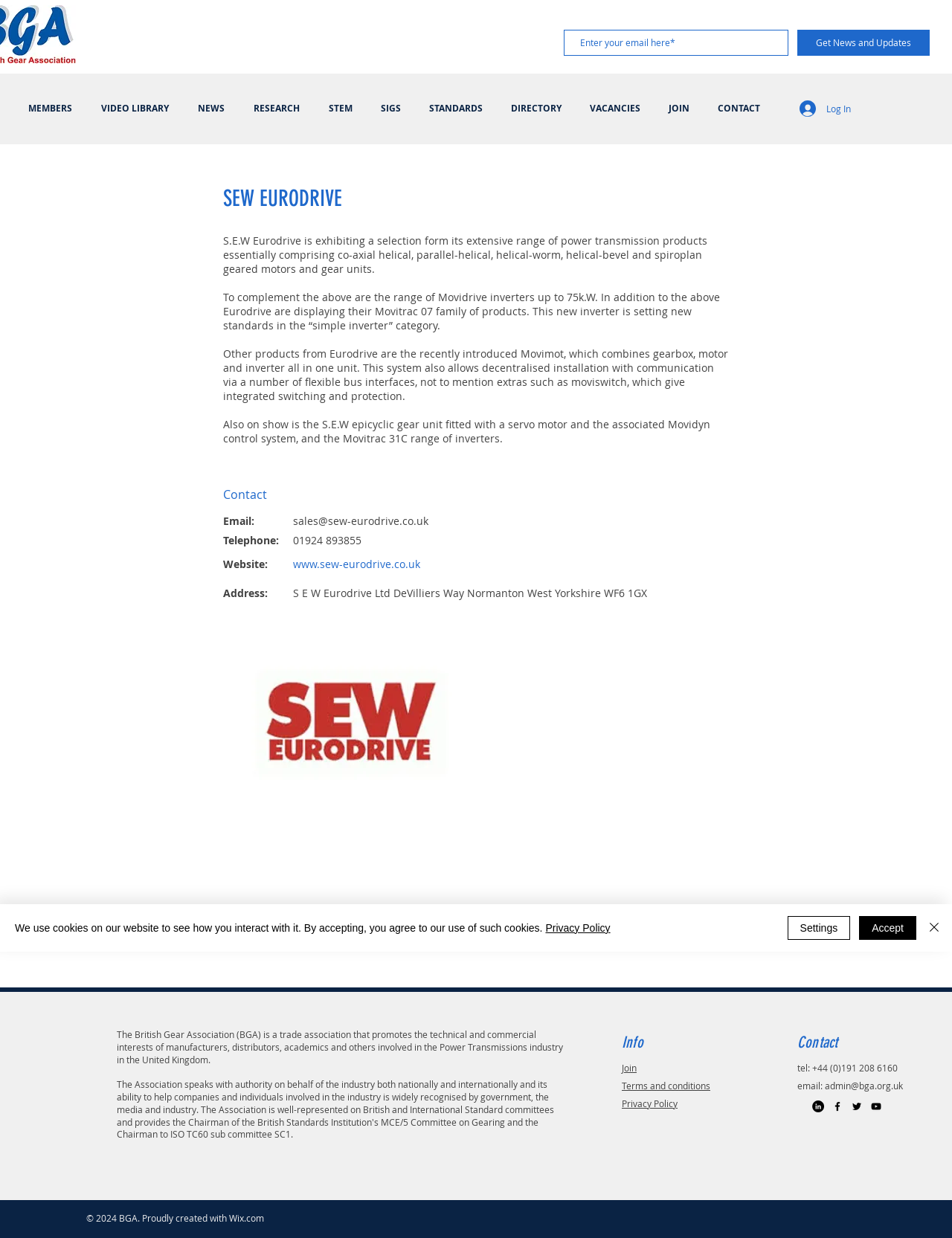Answer with a single word or phrase: 
How many links are in the navigation menu?

10